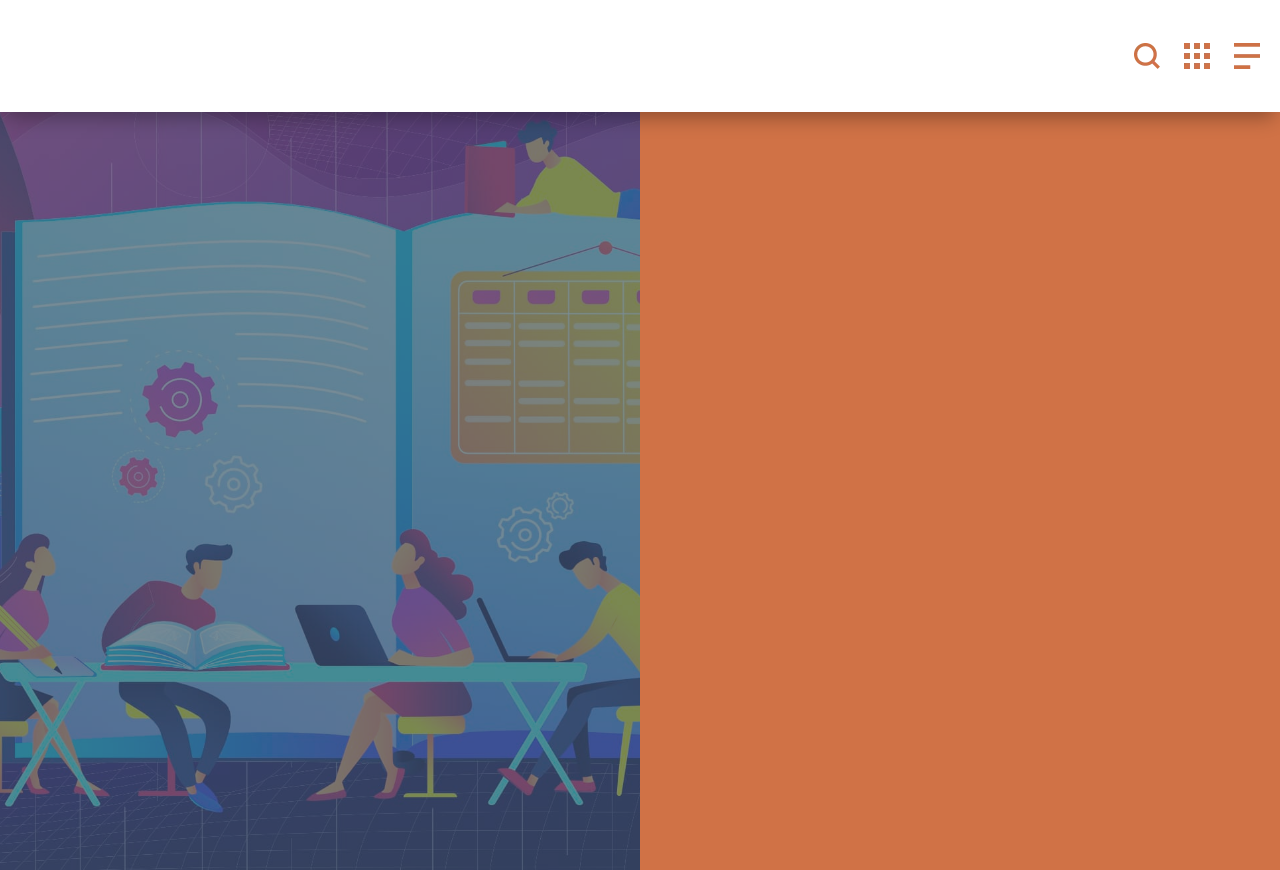Is there a search function?
Kindly give a detailed and elaborate answer to the question.

A search function is present on the webpage, indicated by the image of a magnifying glass with the text 'Search' next to it, located in the top right corner of the webpage.